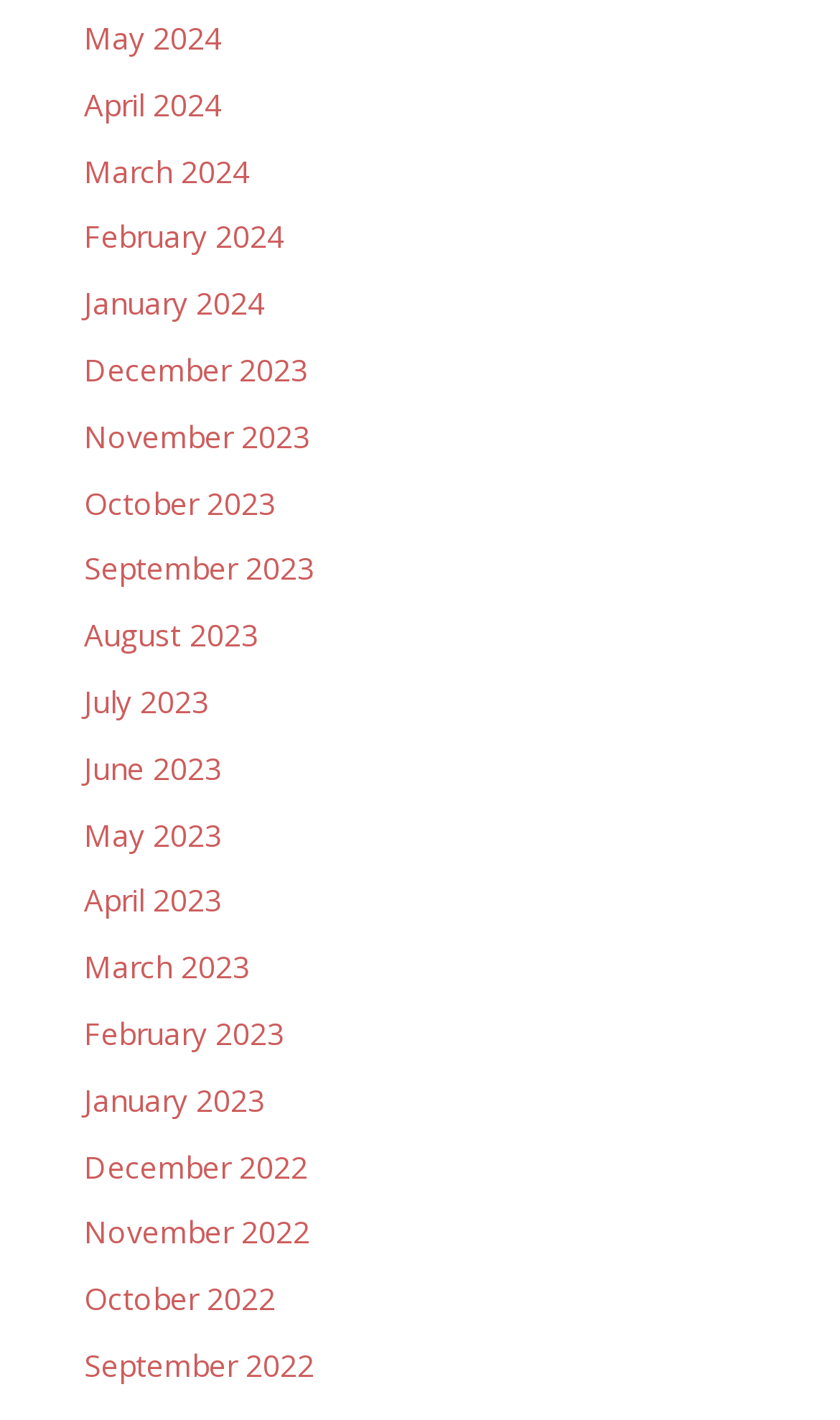How many months are listed in 2024?
Respond to the question with a well-detailed and thorough answer.

I counted the number of links with '2024' in their text and found that there are 5 months listed in 2024, which are May, April, March, February, and January.